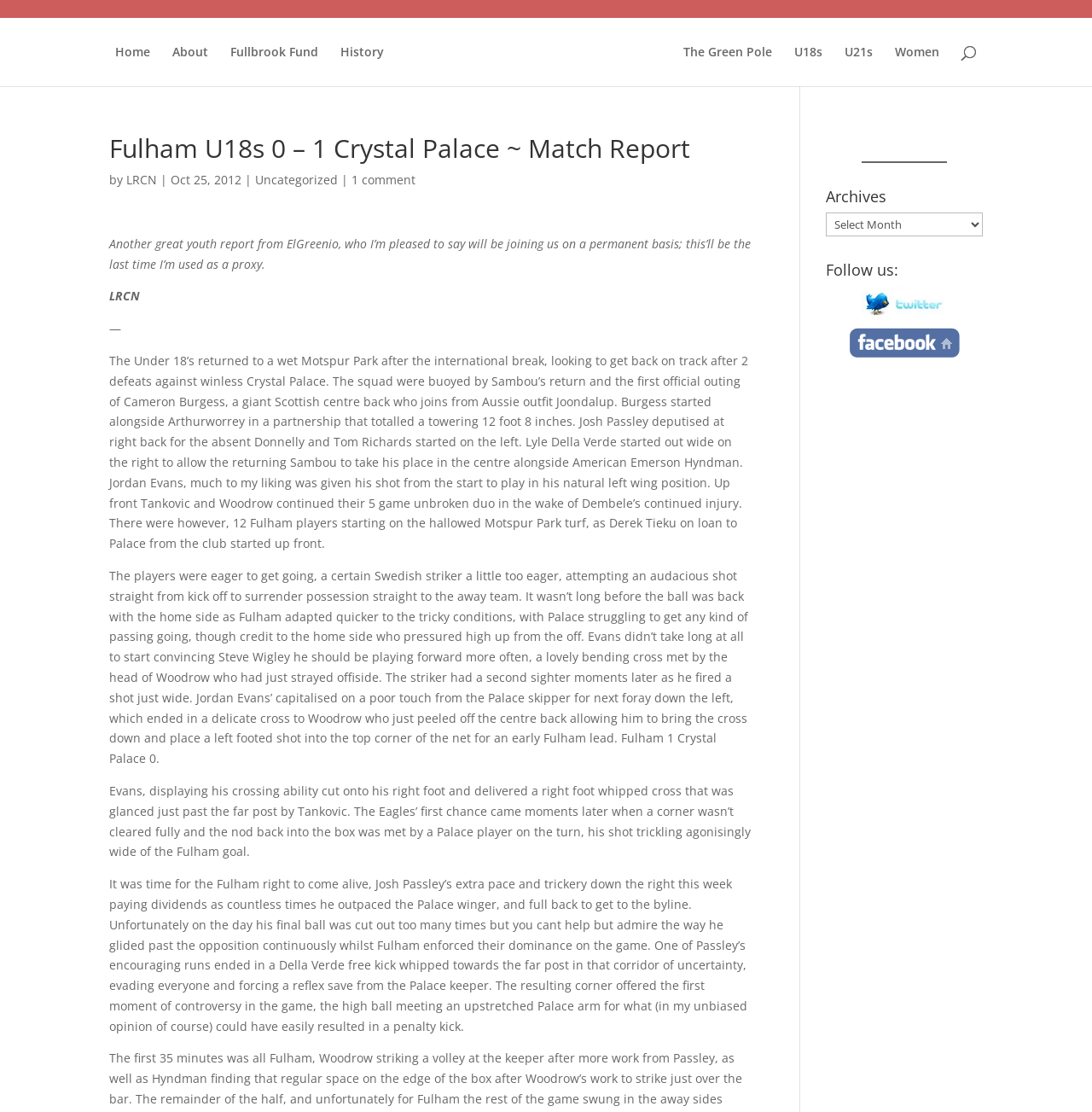Based on the description "Fullbrook Fund", find the bounding box of the specified UI element.

[0.211, 0.041, 0.291, 0.078]